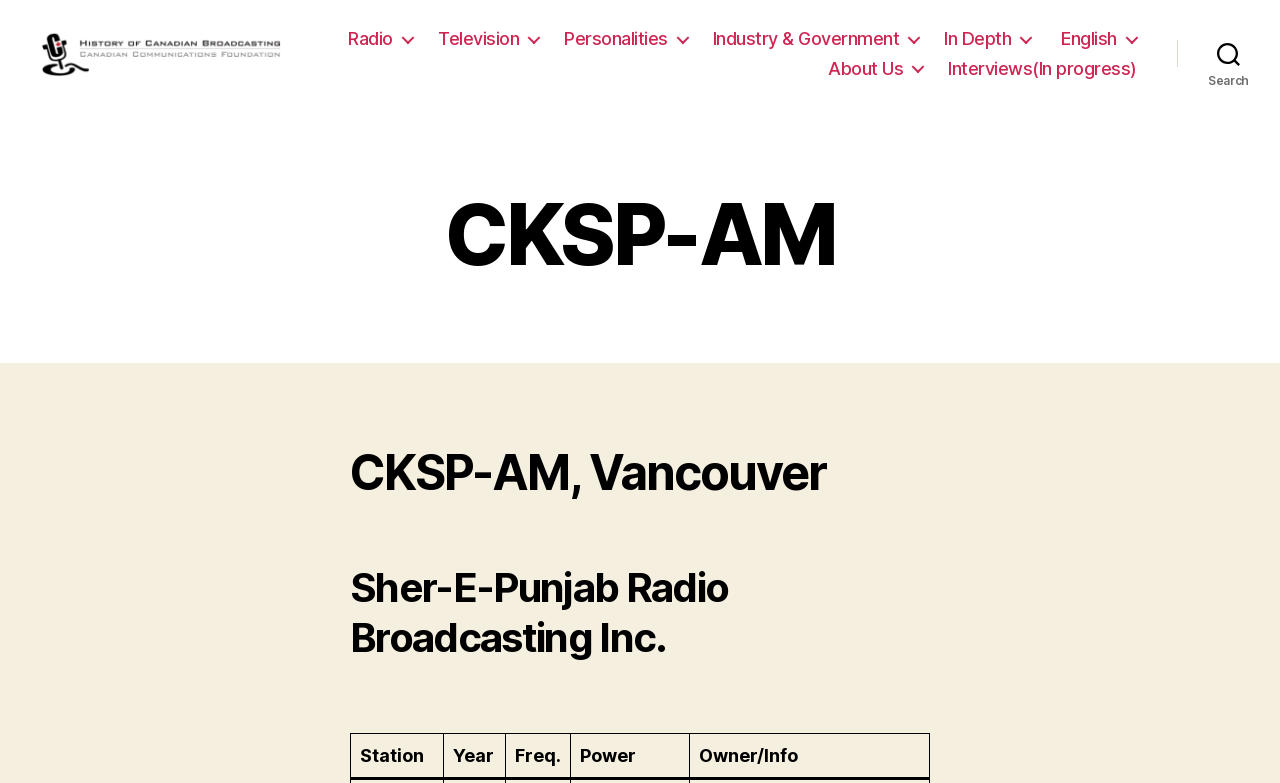What is the last link in the navigation?
Based on the image, provide a one-word or brief-phrase response.

In Depth